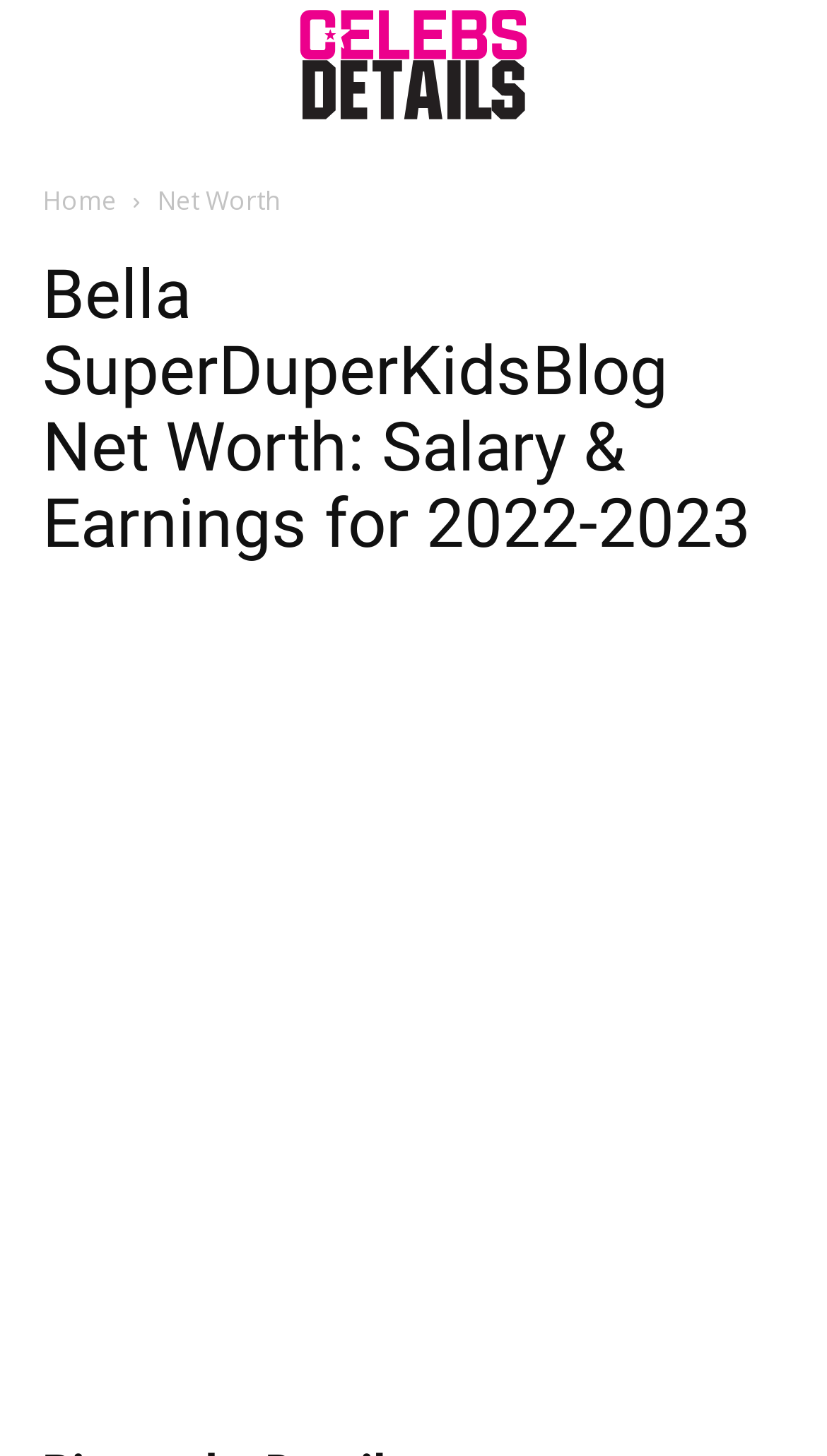Is there an iframe on the webpage?
Please use the image to provide a one-word or short phrase answer.

Yes